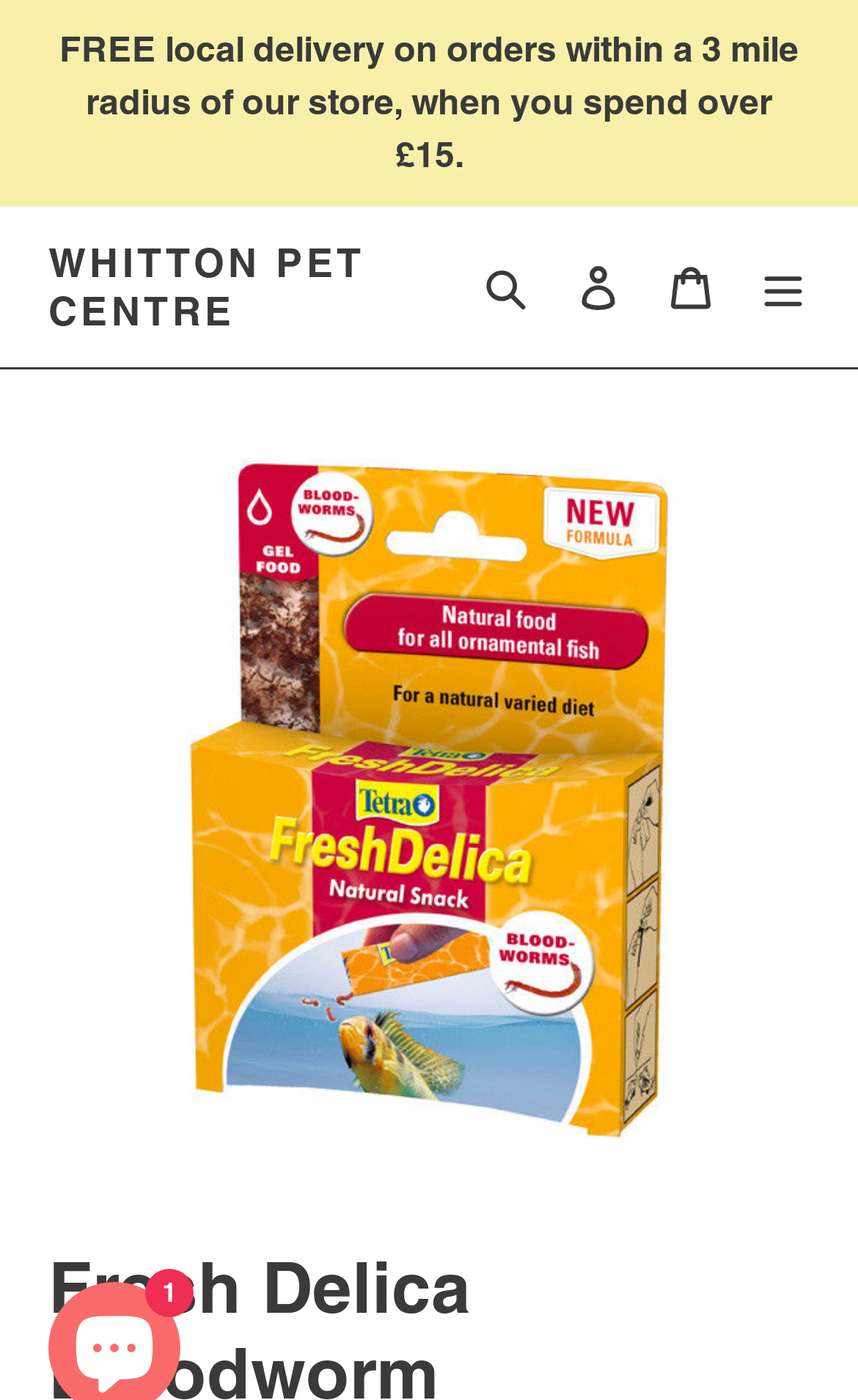Answer the following inquiry with a single word or phrase:
How many items are in the product image?

1